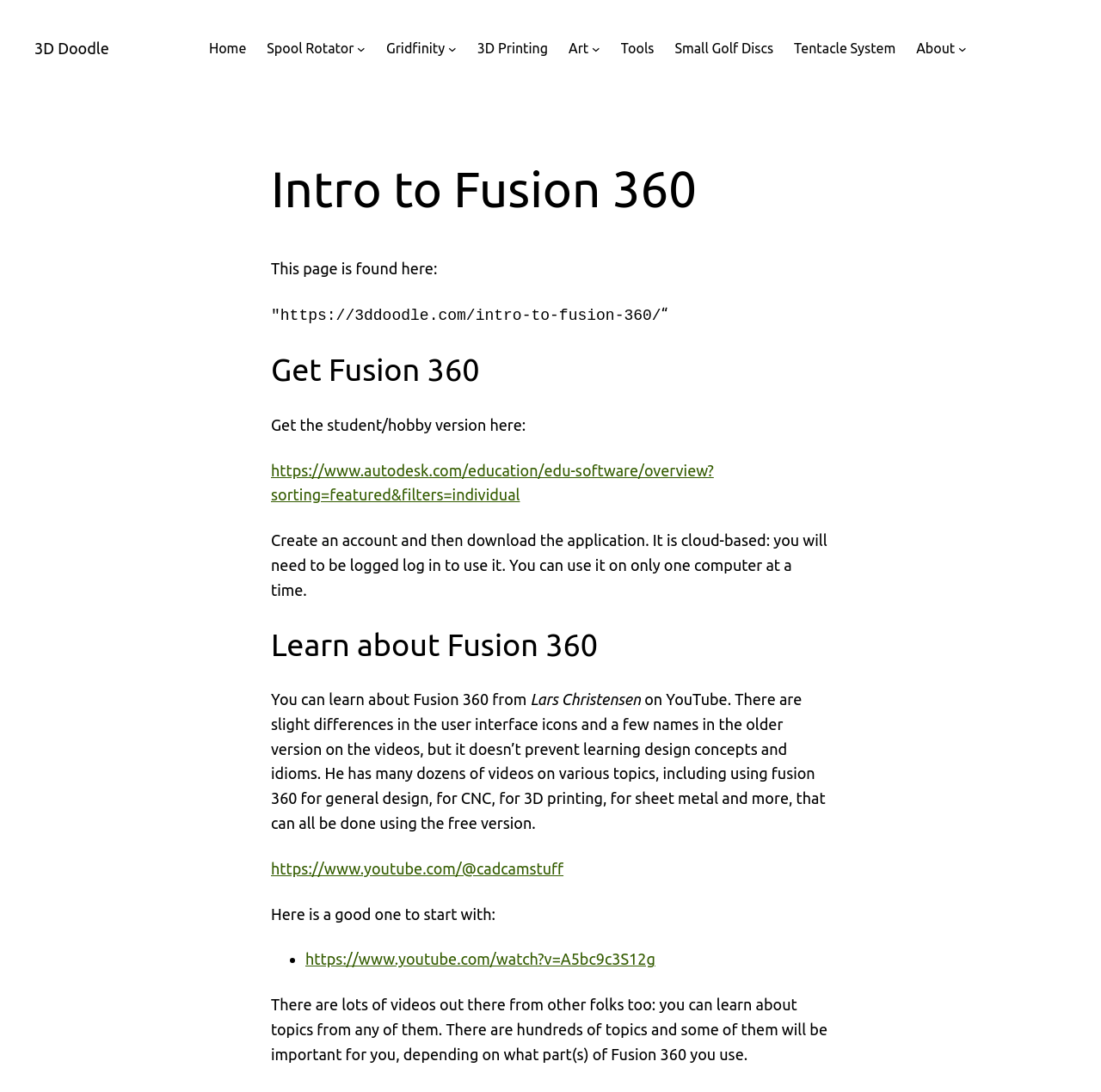Please determine the bounding box coordinates of the area that needs to be clicked to complete this task: 'Click on the 'https://www.youtube.com/watch?v=A5bc9c3S12g' video link'. The coordinates must be four float numbers between 0 and 1, formatted as [left, top, right, bottom].

[0.277, 0.87, 0.595, 0.886]